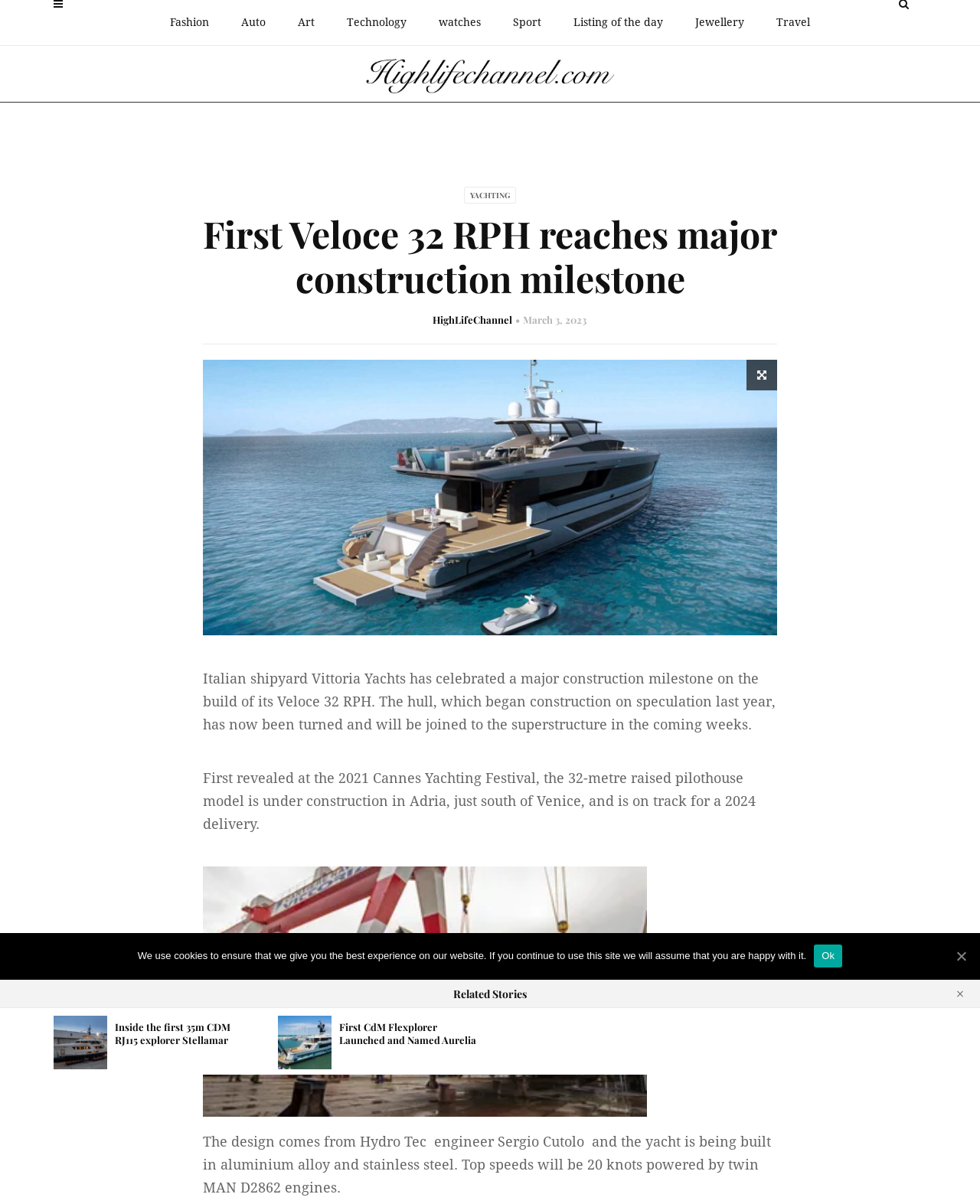Provide your answer to the question using just one word or phrase: What type of content is this webpage about?

Yachting